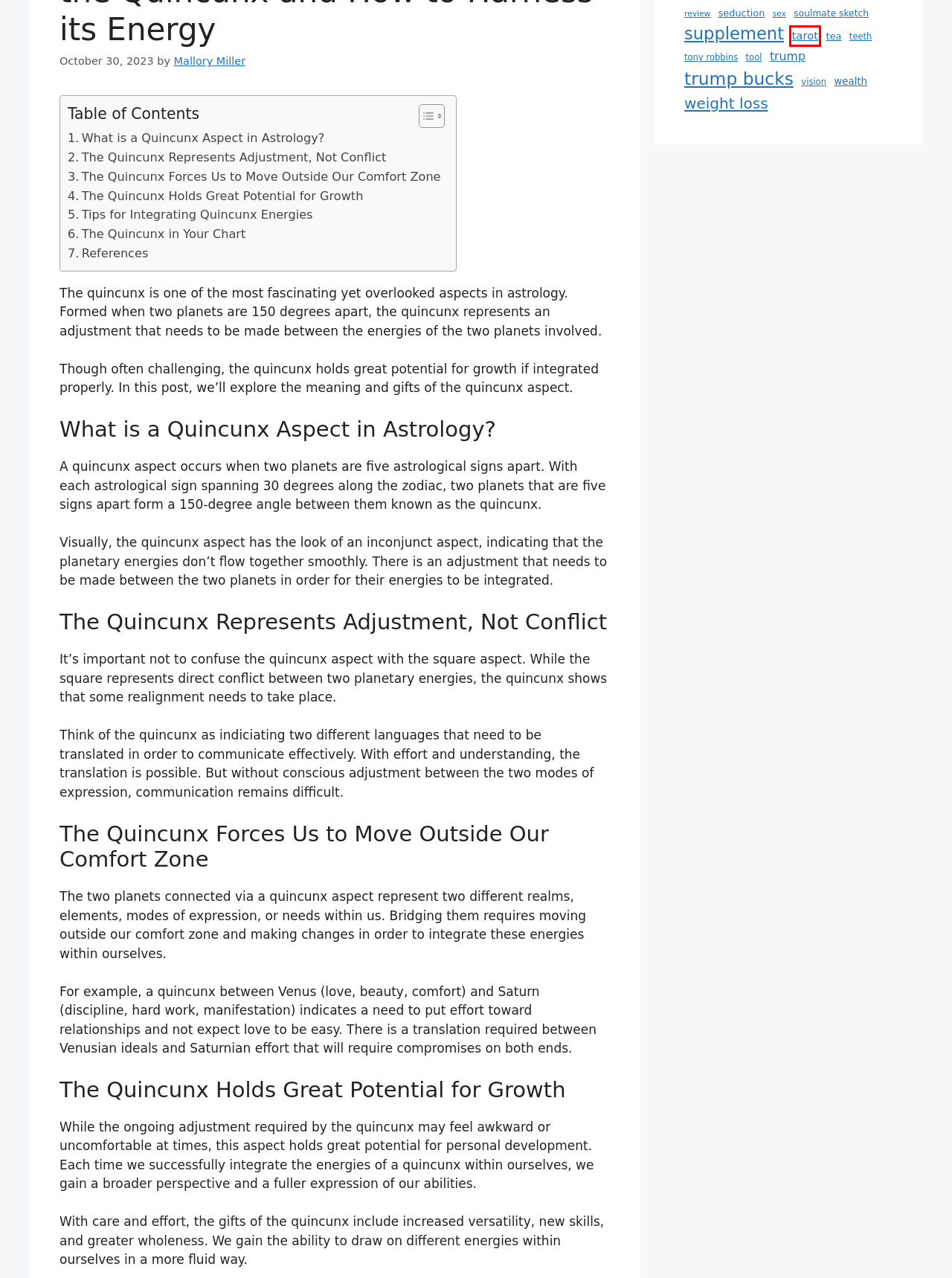Observe the provided screenshot of a webpage with a red bounding box around a specific UI element. Choose the webpage description that best fits the new webpage after you click on the highlighted element. These are your options:
A. vision – Alternative Science
B. supplement – Alternative Science
C. seduction – Alternative Science
D. trump bucks – Alternative Science
E. soulmate sketch – Alternative Science
F. tarot – Alternative Science
G. wealth – Alternative Science
H. tony robbins – Alternative Science

F